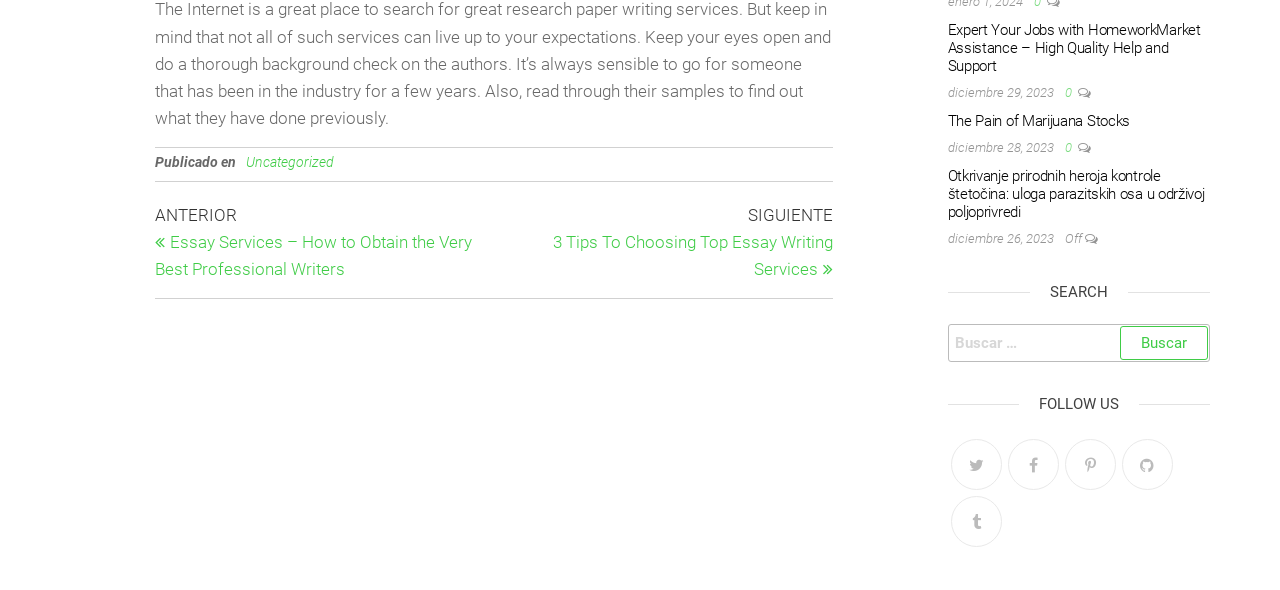Pinpoint the bounding box coordinates of the clickable area necessary to execute the following instruction: "Follow on Facebook". The coordinates should be given as four float numbers between 0 and 1, namely [left, top, right, bottom].

[0.787, 0.743, 0.827, 0.83]